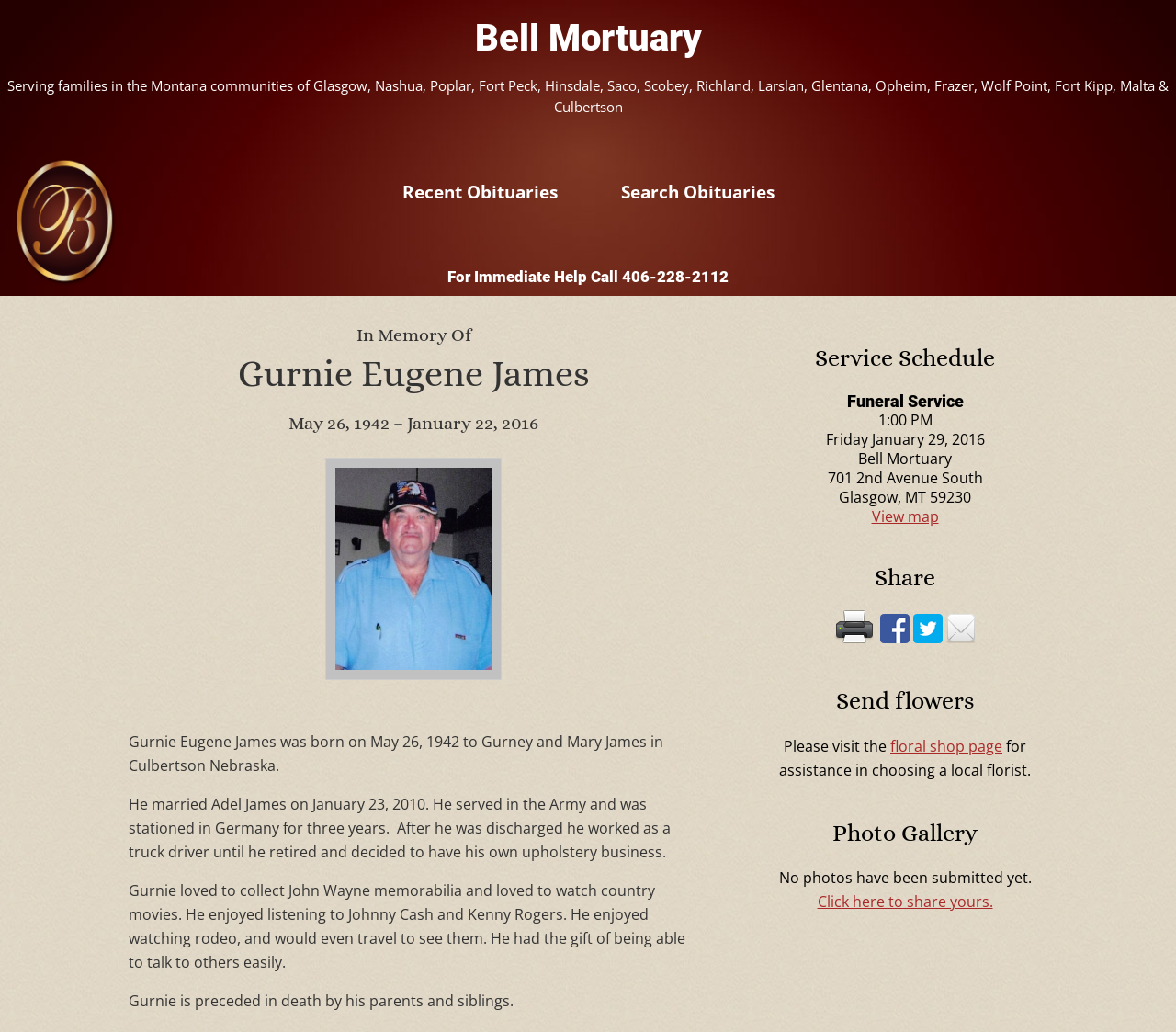Create an in-depth description of the webpage, covering main sections.

This webpage is a memorial page for Gurnie Eugene James, who passed away on January 22, 2016. At the top of the page, there are two links to skip to main content and primary sidebar. Below these links, there is a link to Bell Mortuary, followed by a brief description of the mortuary's services in various Montana communities.

On the left side of the page, there is a section dedicated to Gurnie Eugene James, with a heading "In Memory Of" and a subheading with his name and dates of birth and death. Below this, there is an image, likely a photo of Gurnie. The section also includes a brief biography of Gurnie, describing his life, interests, and accomplishments.

On the right side of the page, there is a primary sidebar with several sections. The first section is "Service Schedule", which lists the funeral service details, including the date, time, location, and address. Below this, there is a "Share" section with links to share the memorial page on social media, as well as an option to email the page. The next section is "Send flowers", which provides a link to a floral shop page to assist in choosing a local florist. Finally, there is a "Photo Gallery" section, which currently has no photos, but allows users to share their own photos.

At the top of the page, there is a heading "For Immediate Help Call 406-228-2112" and links to "Recent Obituaries" and "Search Obituaries".